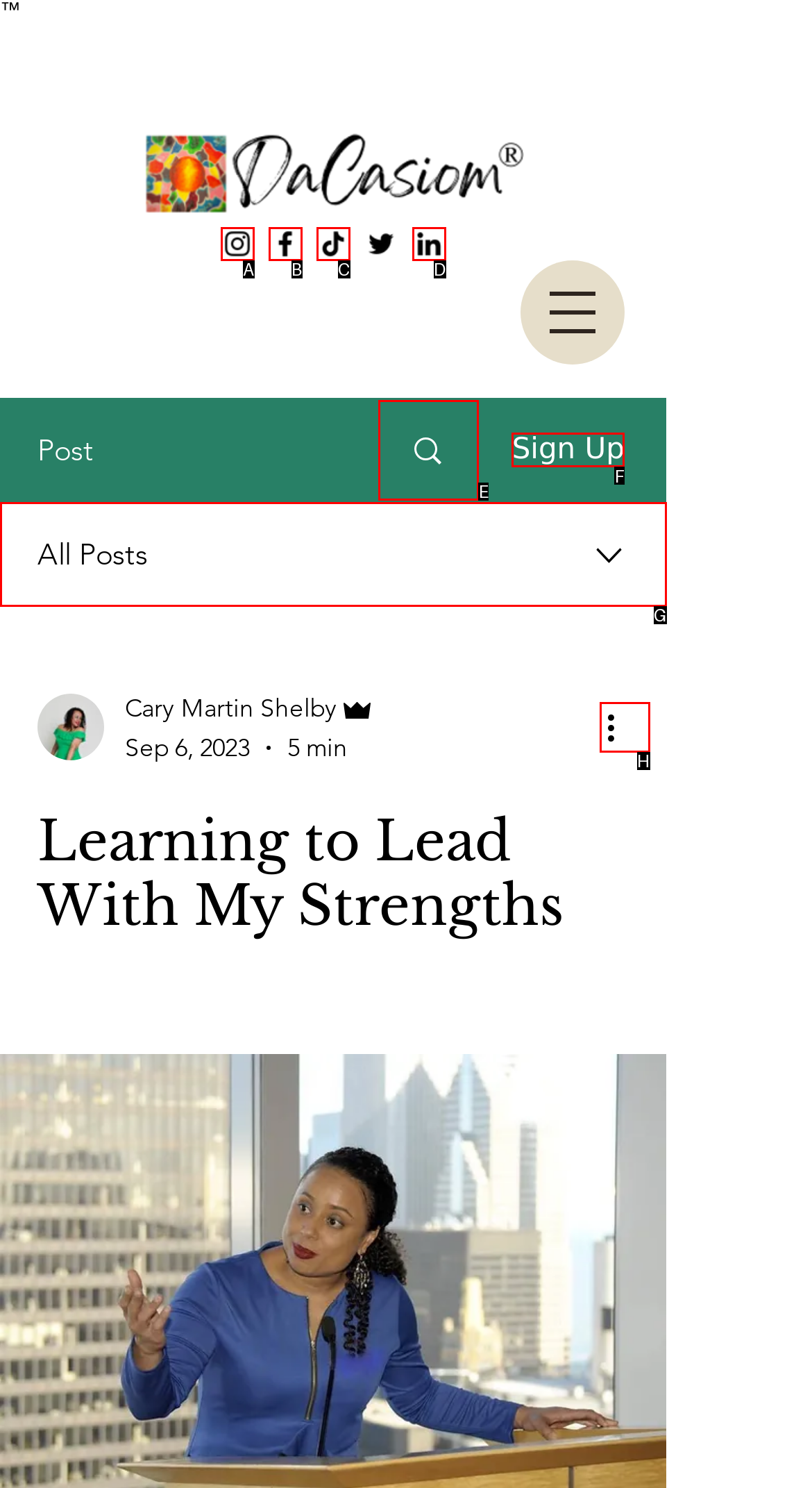Which UI element should be clicked to perform the following task: Sign Up? Answer with the corresponding letter from the choices.

F